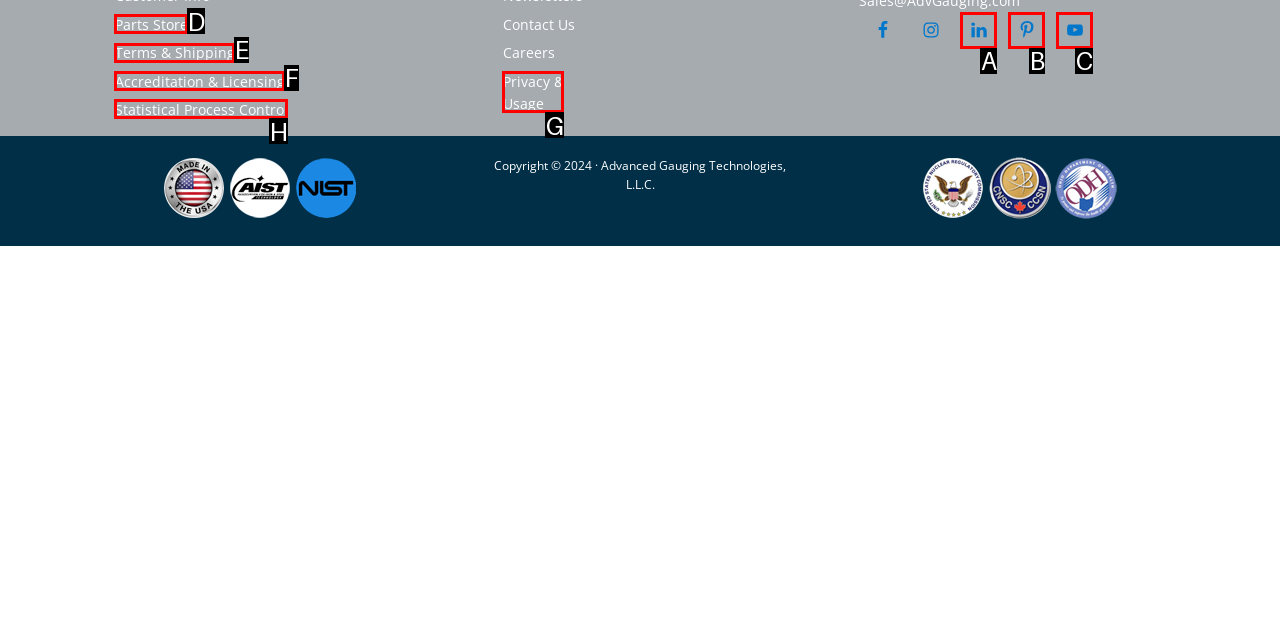Determine the HTML element that aligns with the description: YouTube
Answer by stating the letter of the appropriate option from the available choices.

C